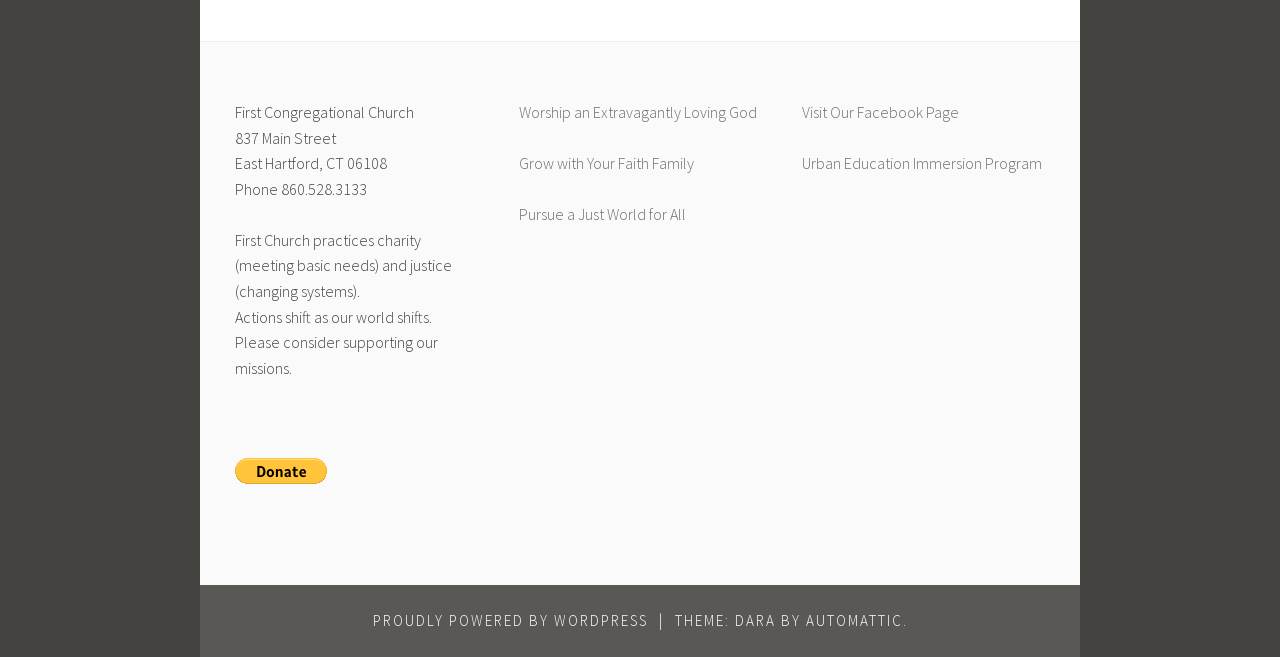Determine the coordinates of the bounding box for the clickable area needed to execute this instruction: "Donate with PayPal".

[0.184, 0.697, 0.256, 0.737]